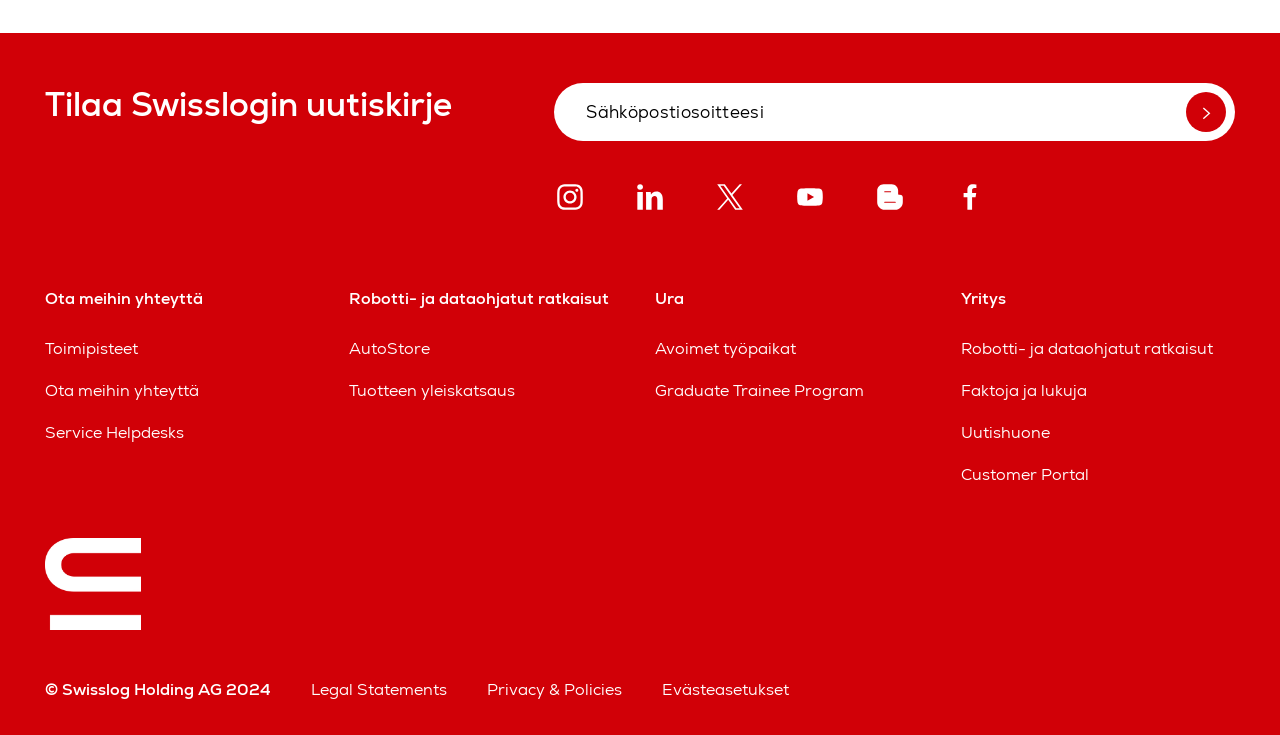Given the element description Ota meihin yhteyttä, identify the bounding box coordinates for the UI element on the webpage screenshot. The format should be (top-left x, top-left y, bottom-right x, bottom-right y), with values between 0 and 1.

[0.035, 0.518, 0.155, 0.546]